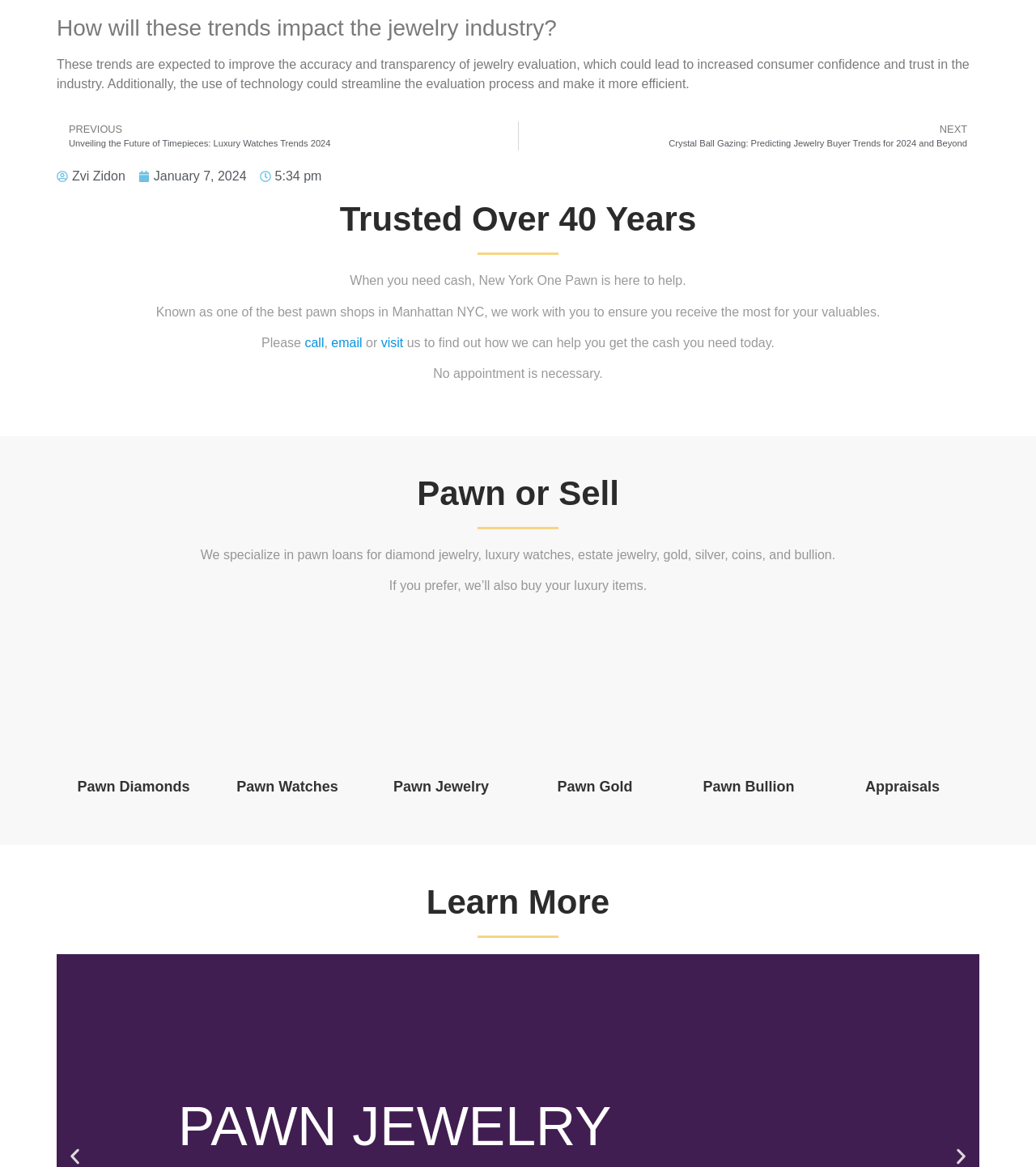What is the name of the author of the article?
Analyze the screenshot and provide a detailed answer to the question.

The author's name is mentioned as 'Zvi Zidon' in the link element with the text 'Zvi Zidon'.